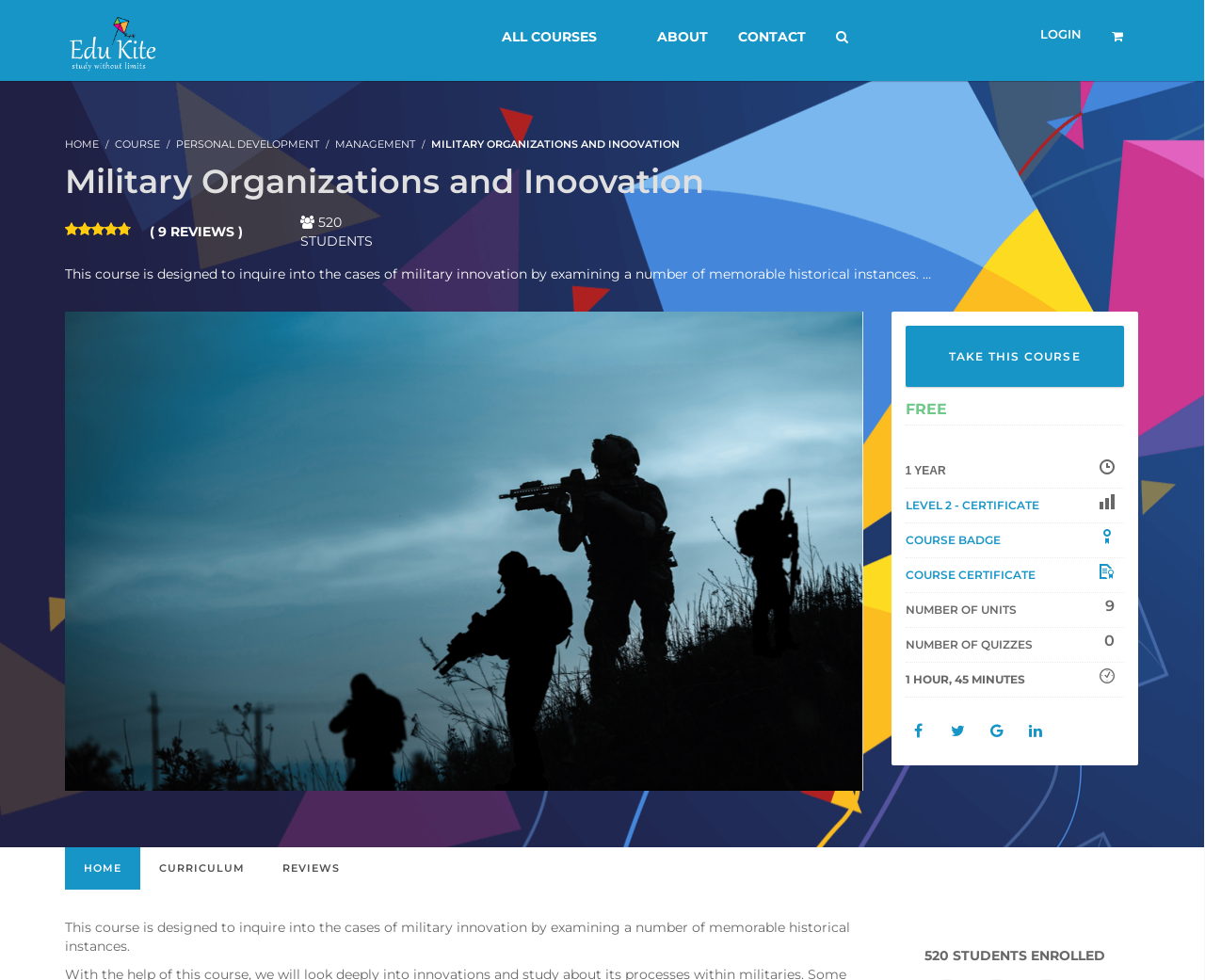What is the name of the course?
Using the image as a reference, give a one-word or short phrase answer.

Military Organizations and Inoovation